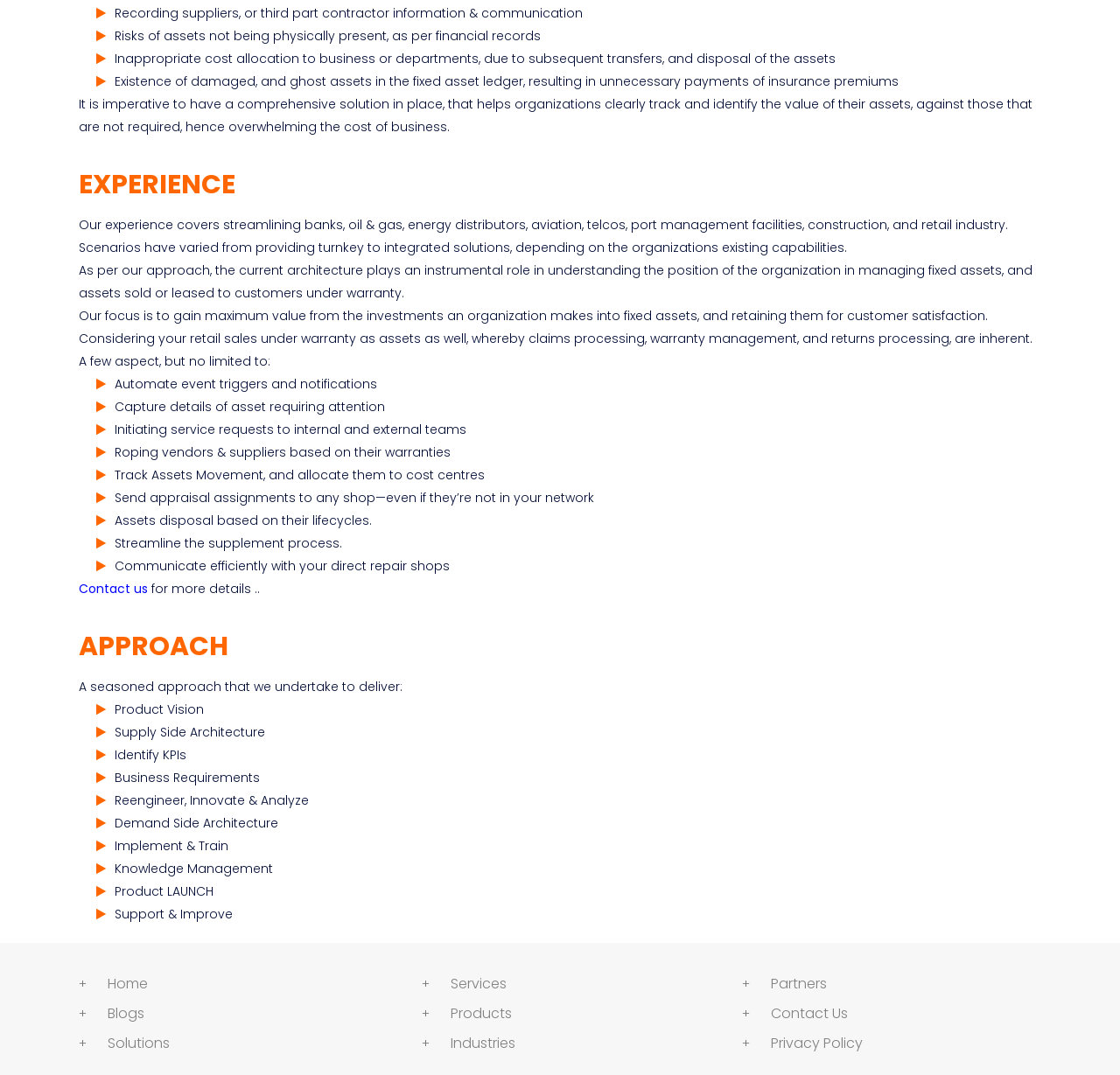Determine the bounding box coordinates of the UI element described below. Use the format (top-left x, top-left y, bottom-right x, bottom-right y) with floating point numbers between 0 and 1: Home

[0.096, 0.905, 0.132, 0.924]